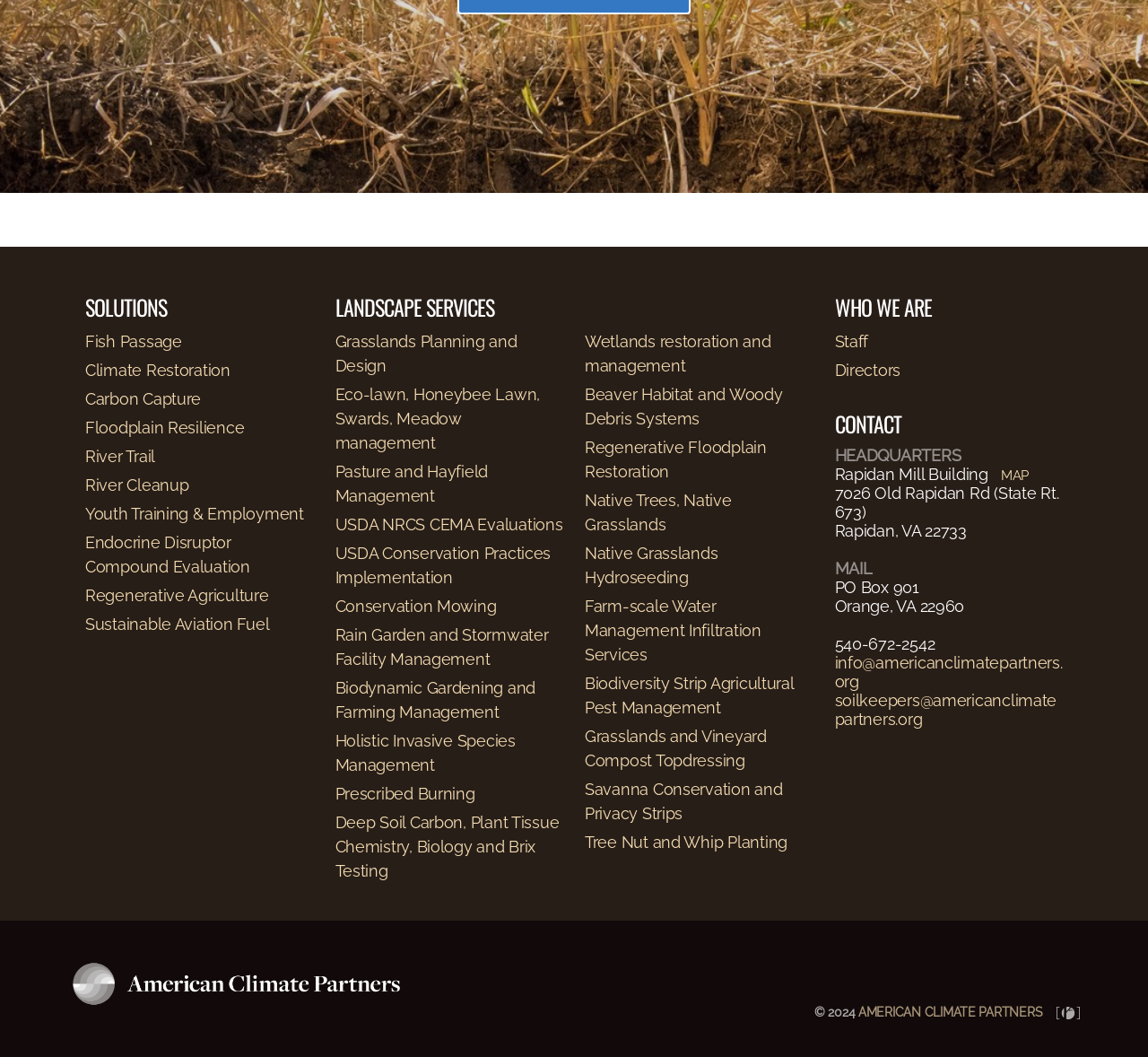Determine the bounding box coordinates for the HTML element mentioned in the following description: "Staff". The coordinates should be a list of four floats ranging from 0 to 1, represented as [left, top, right, bottom].

[0.727, 0.314, 0.756, 0.331]